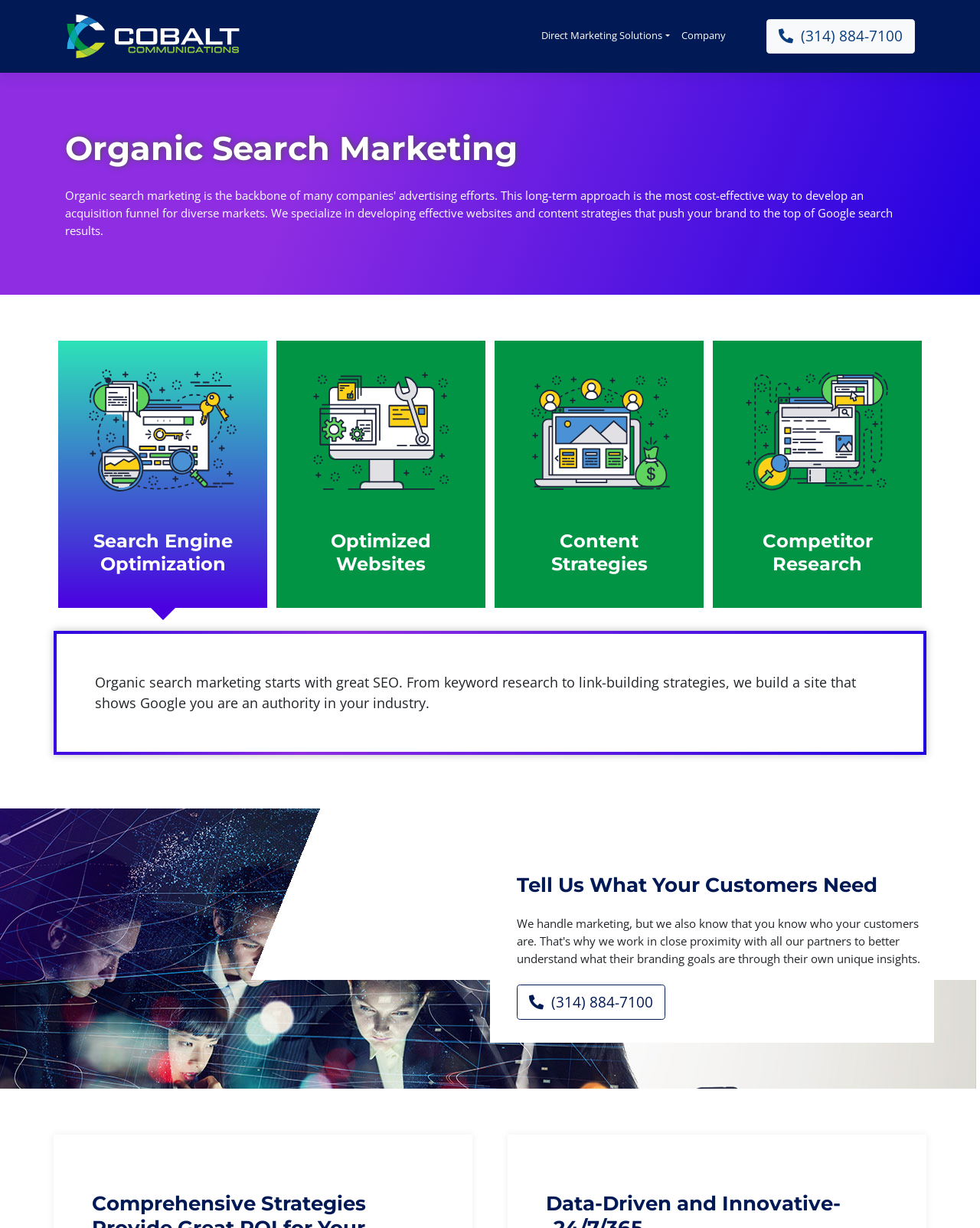Please determine the bounding box coordinates for the UI element described as: "CONTINUE".

None